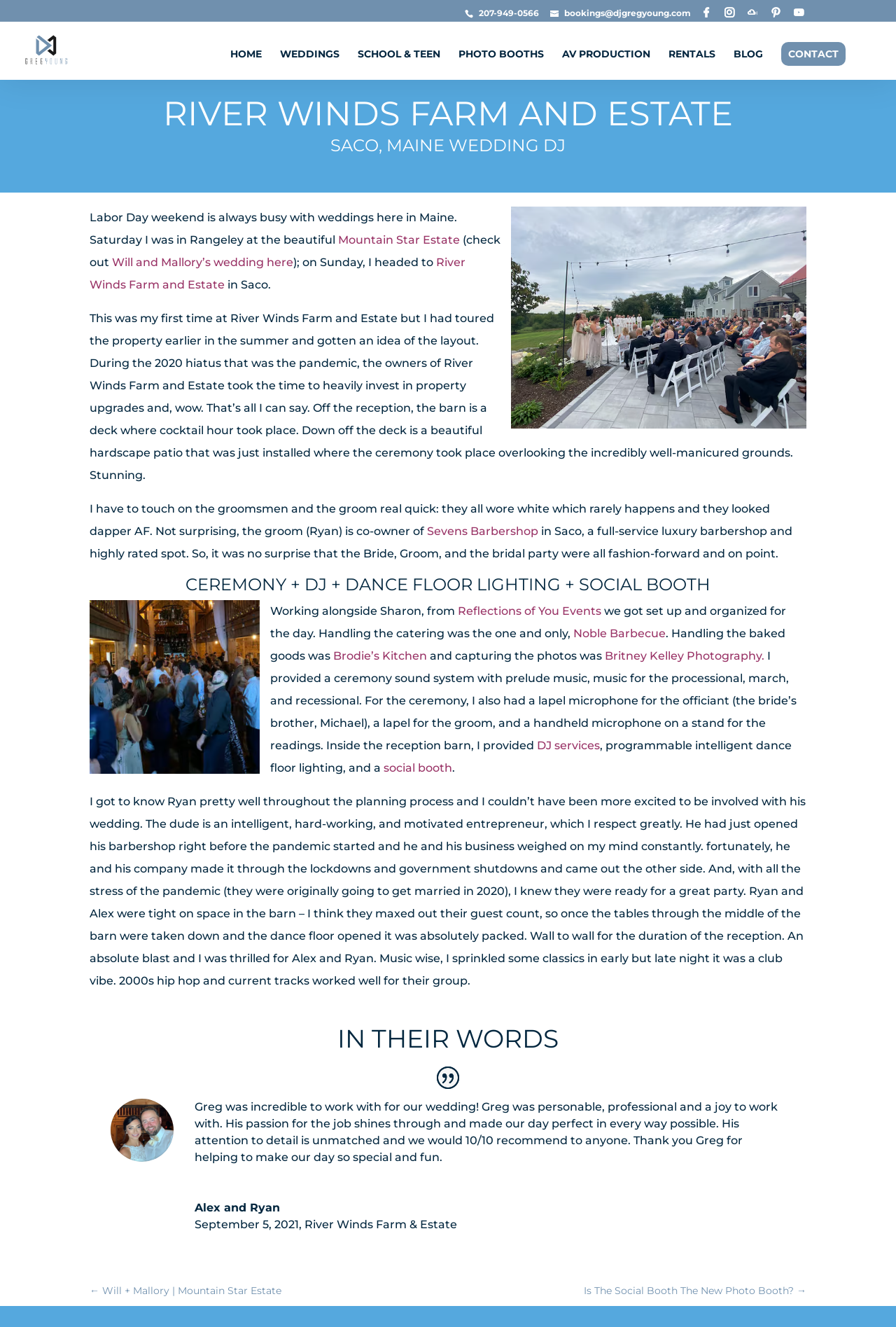What is the name of the wedding venue?
Based on the screenshot, respond with a single word or phrase.

River Winds Farm and Estate